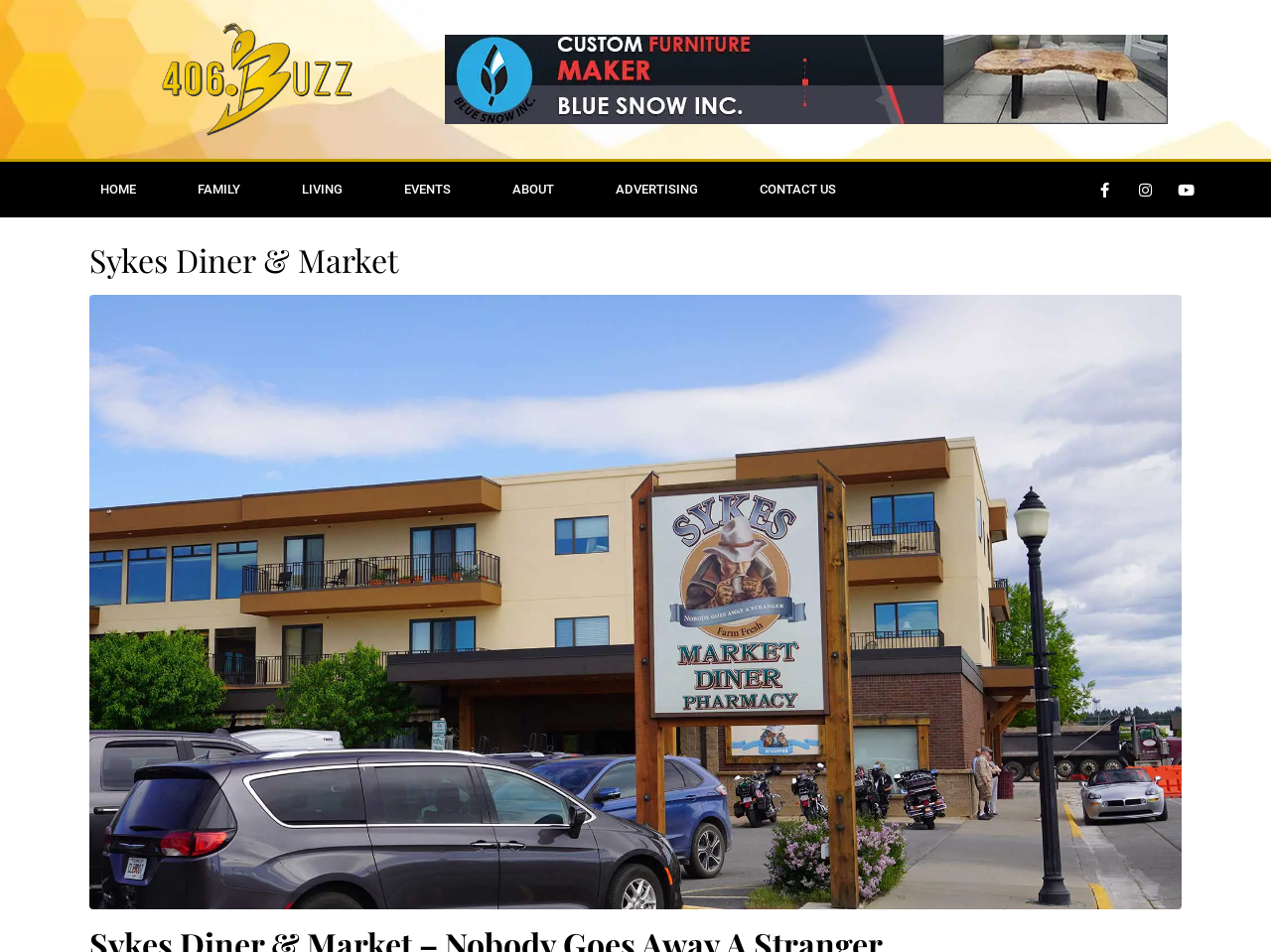Locate the bounding box coordinates of the element that should be clicked to fulfill the instruction: "Click on the 'Efficient Installation and Troubleshooting Guide for HP 419 Printer Driver' link".

None